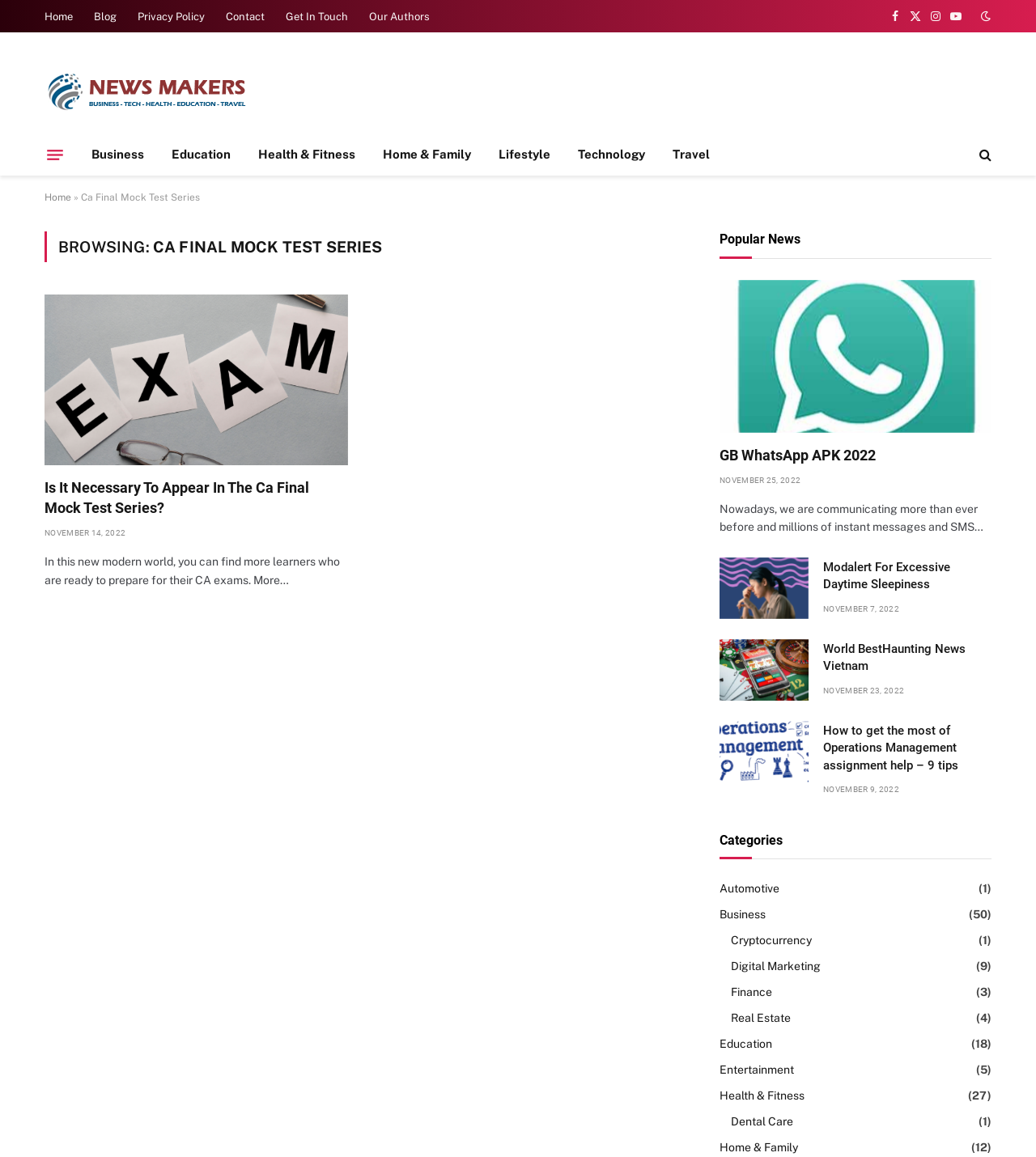How many categories are listed?
Based on the image, respond with a single word or phrase.

9